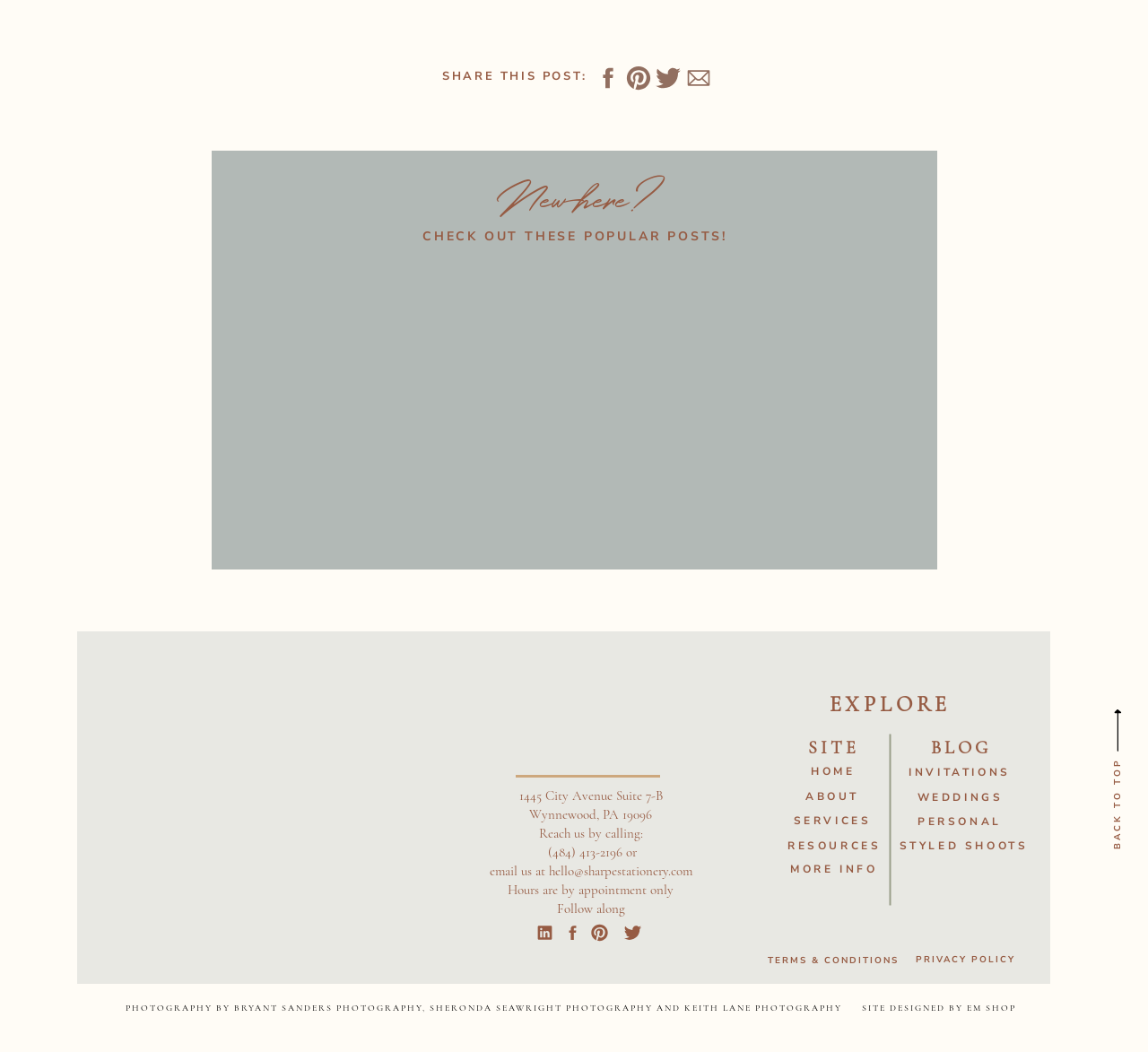Specify the bounding box coordinates of the area that needs to be clicked to achieve the following instruction: "Check the terms and conditions".

[0.662, 0.906, 0.789, 0.922]